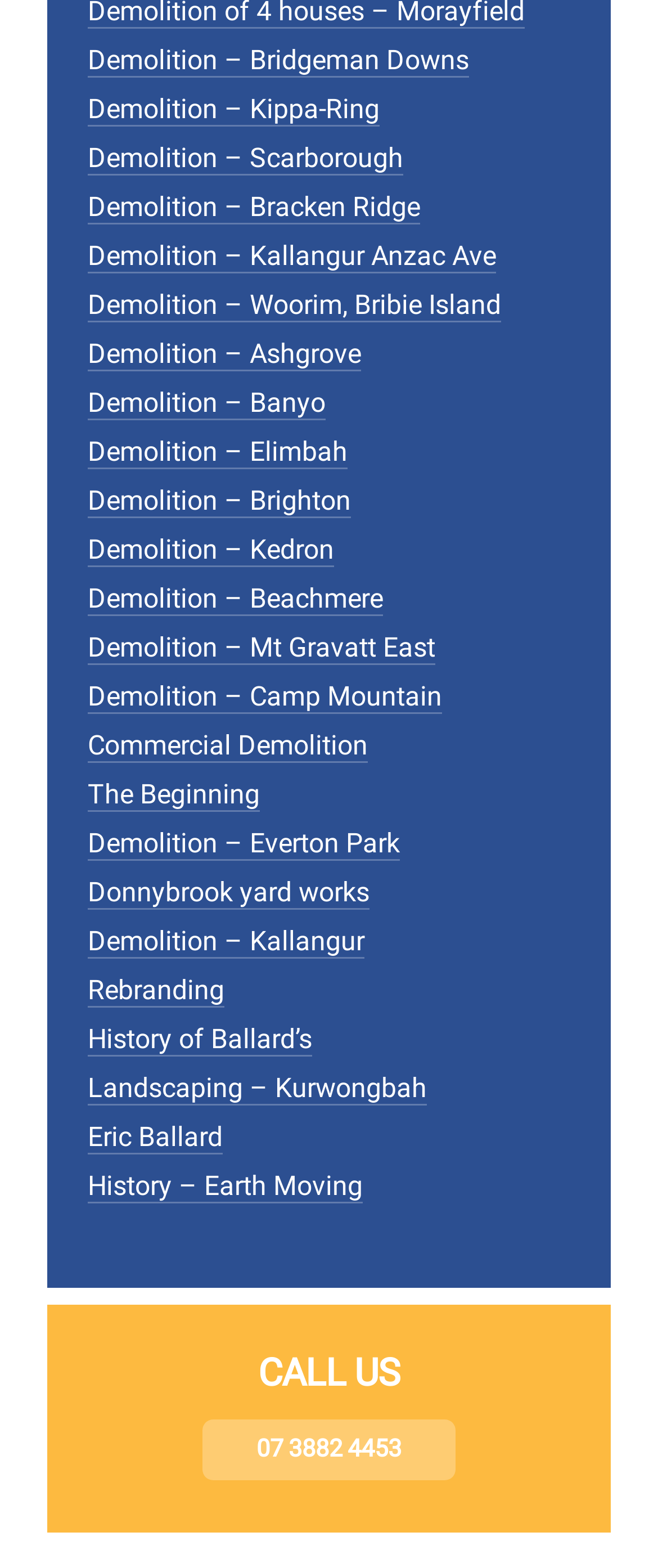Using the element description Rebranding, predict the bounding box coordinates for the UI element. Provide the coordinates in (top-left x, top-left y, bottom-right x, bottom-right y) format with values ranging from 0 to 1.

[0.133, 0.622, 0.341, 0.642]